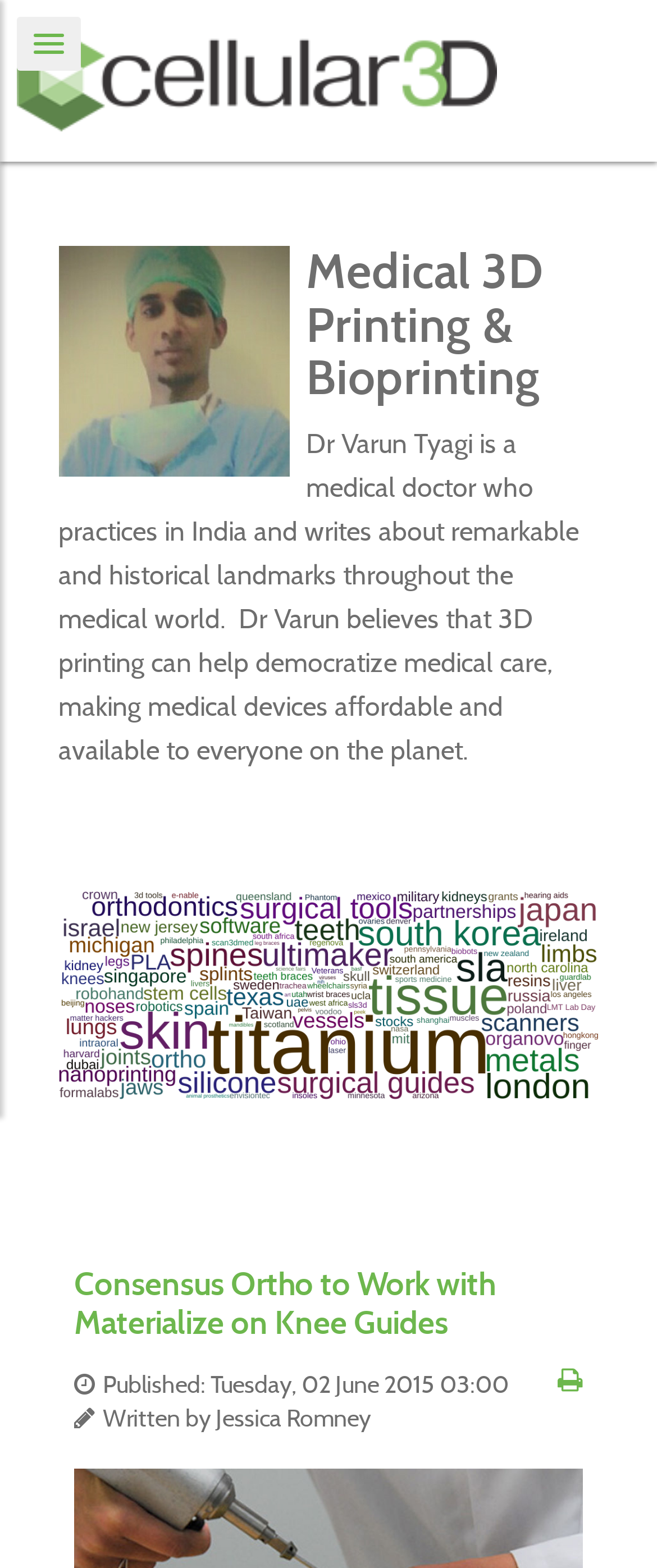What is the topic of the article?
Utilize the information in the image to give a detailed answer to the question.

The answer can be found in the heading element which mentions the topic of the article as 'Consensus Ortho to Work with Materialize on Knee Guides'.